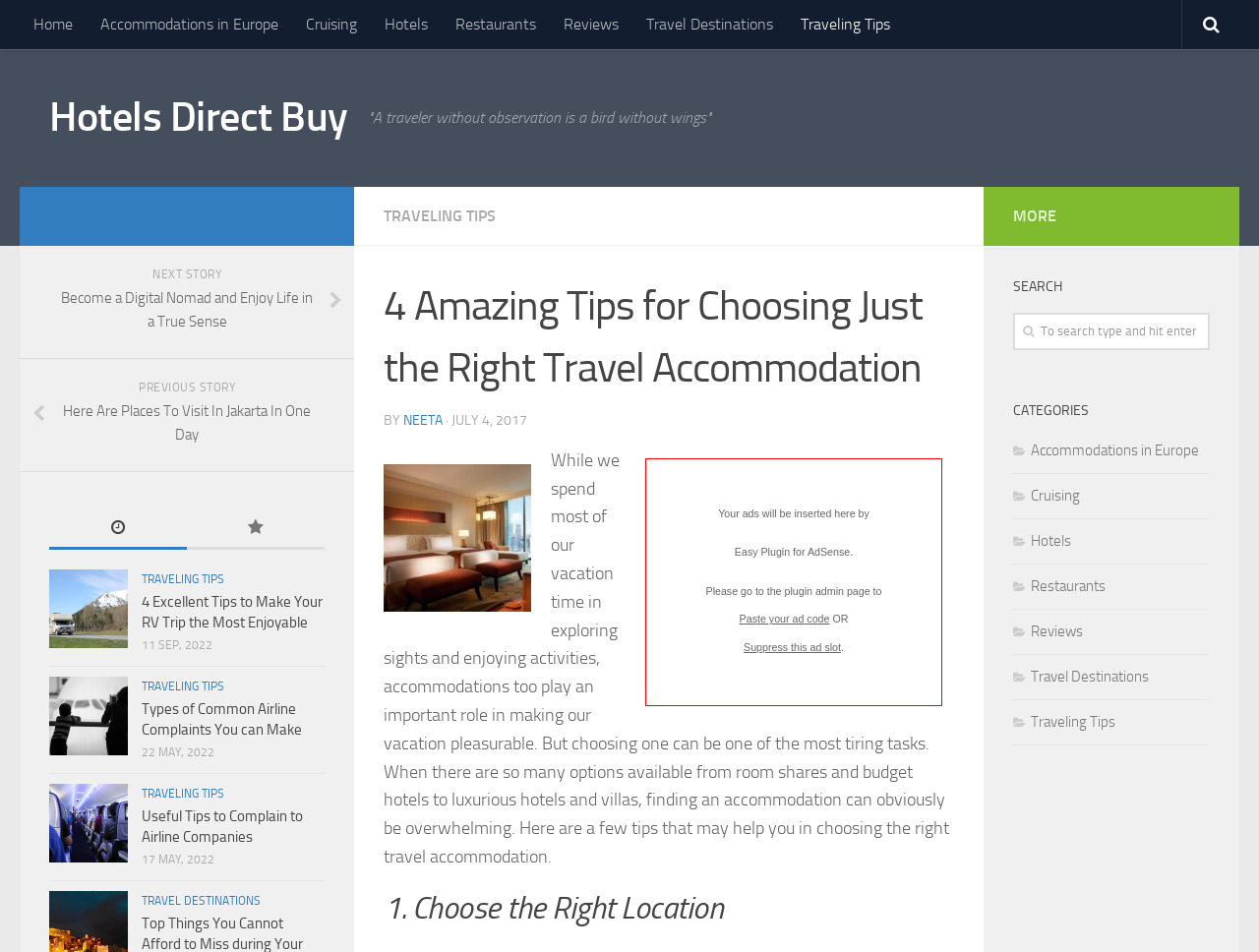Locate the bounding box coordinates of the element that should be clicked to fulfill the instruction: "View 'TRAVELING TIPS'".

[0.305, 0.217, 0.394, 0.237]